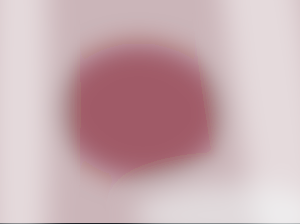What type of drives are used for quick actuation?
Please answer the question as detailed as possible based on the image.

The caption specifically highlights the use of Chain and Sprocket Drives as aids for quick actuation, which demonstrates the commitment to operational efficiency and maintenance streamlining.